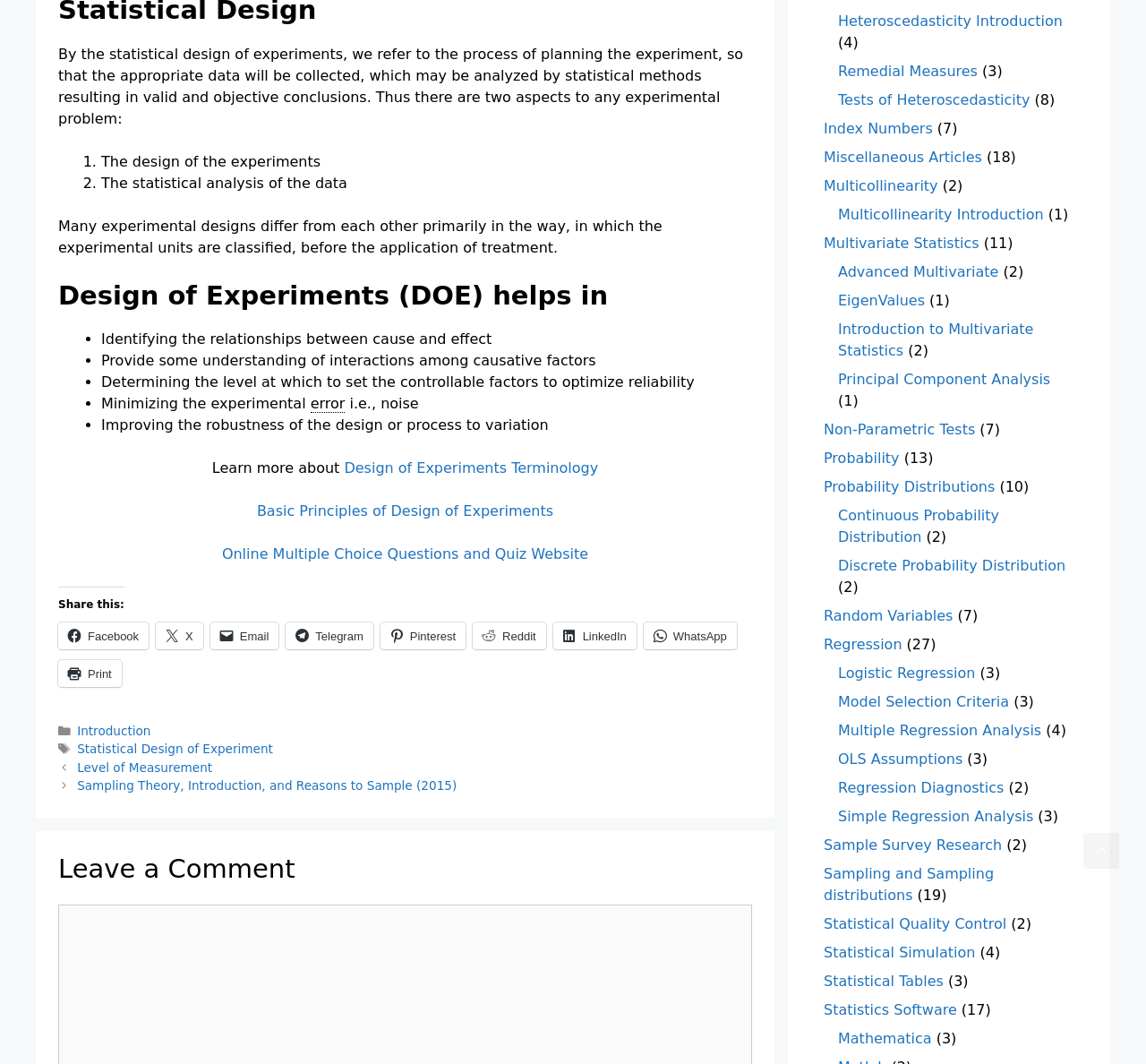Please determine the bounding box coordinates of the section I need to click to accomplish this instruction: "Leave a comment".

[0.051, 0.802, 0.656, 0.834]